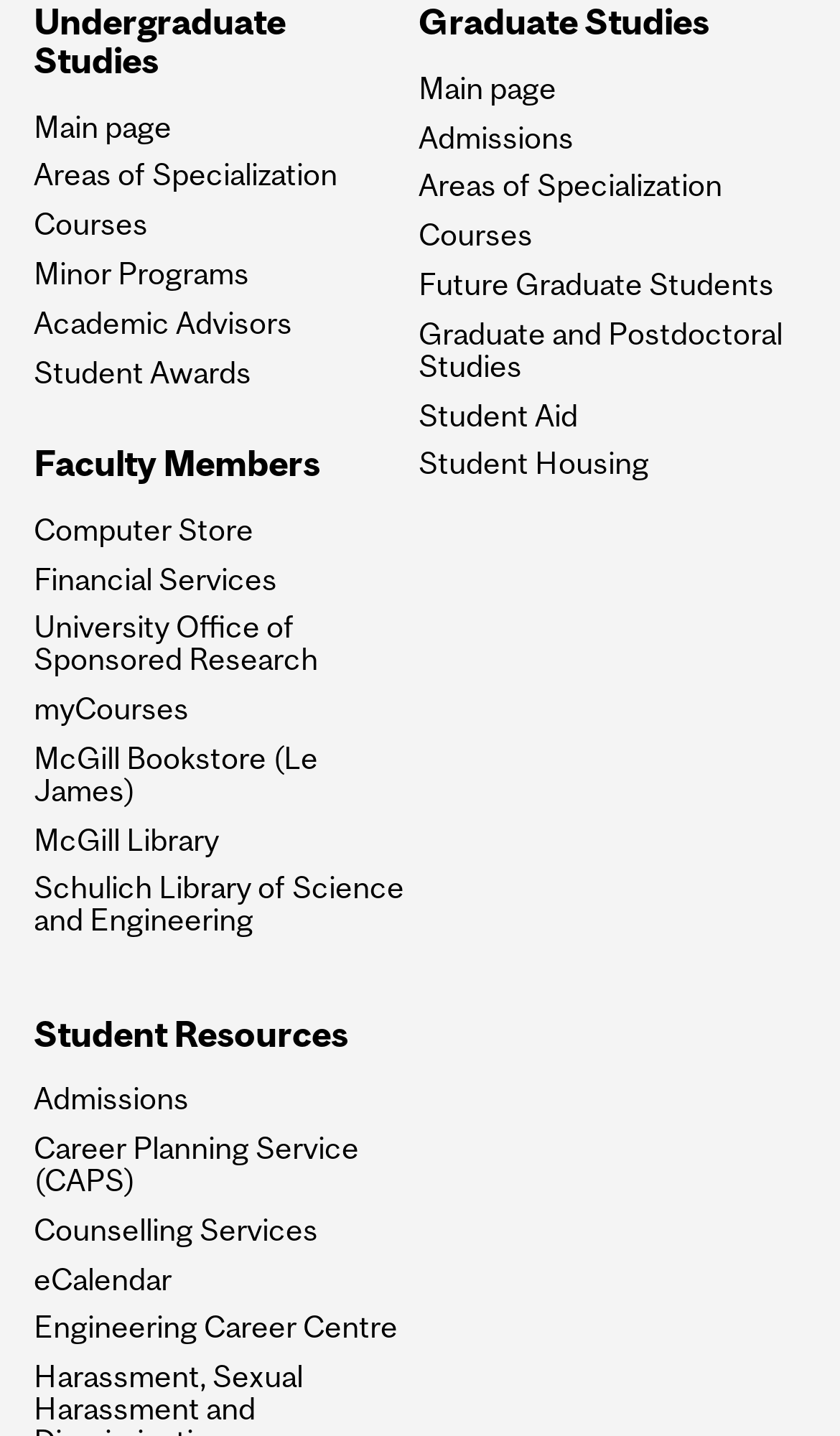Please find and report the bounding box coordinates of the element to click in order to perform the following action: "Explore graduate studies". The coordinates should be expressed as four float numbers between 0 and 1, in the format [left, top, right, bottom].

[0.499, 0.004, 0.949, 0.03]